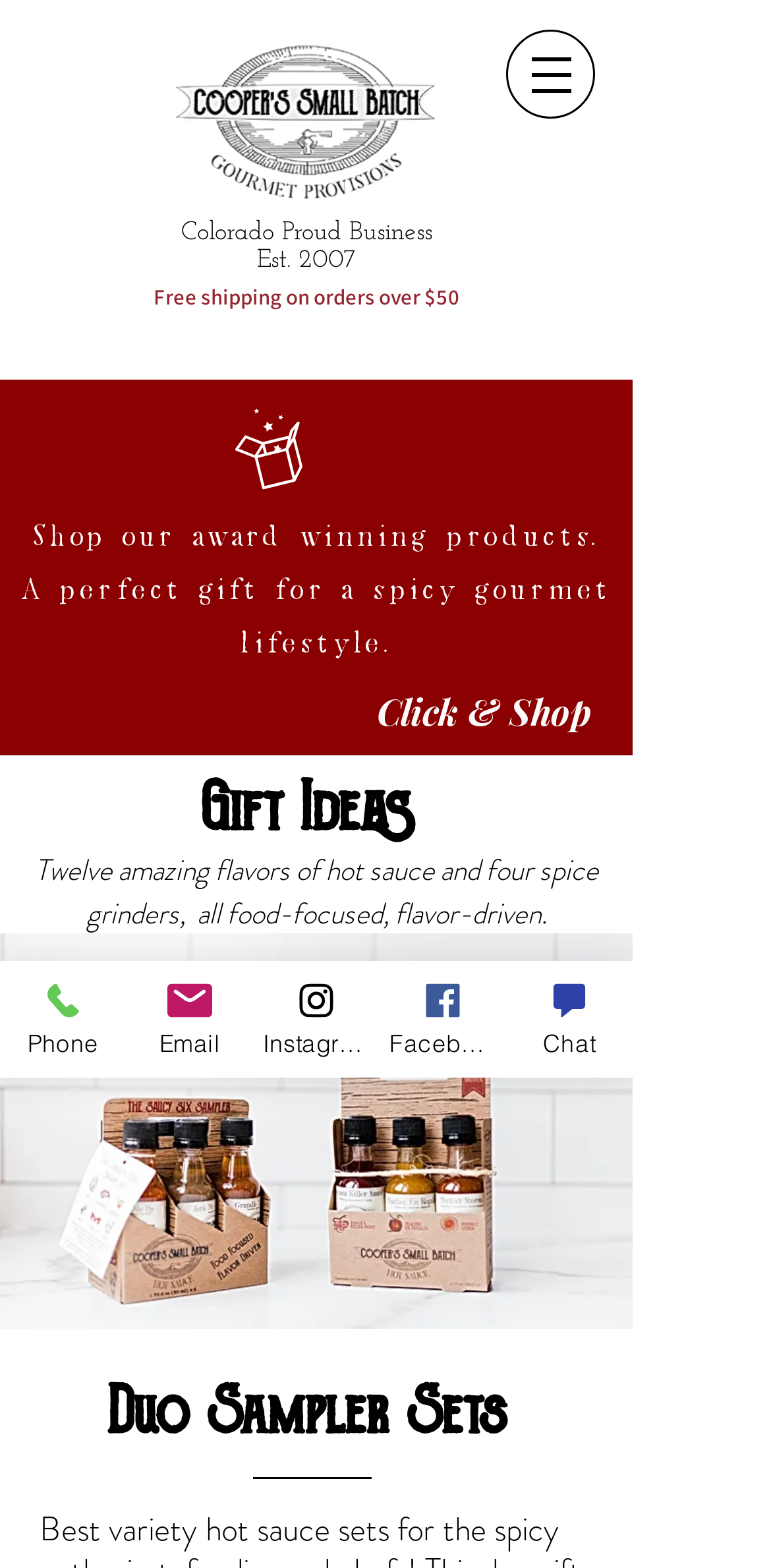Provide a short answer to the following question with just one word or phrase: What is the type of products sold on this website?

Hot sauces and spice grinders